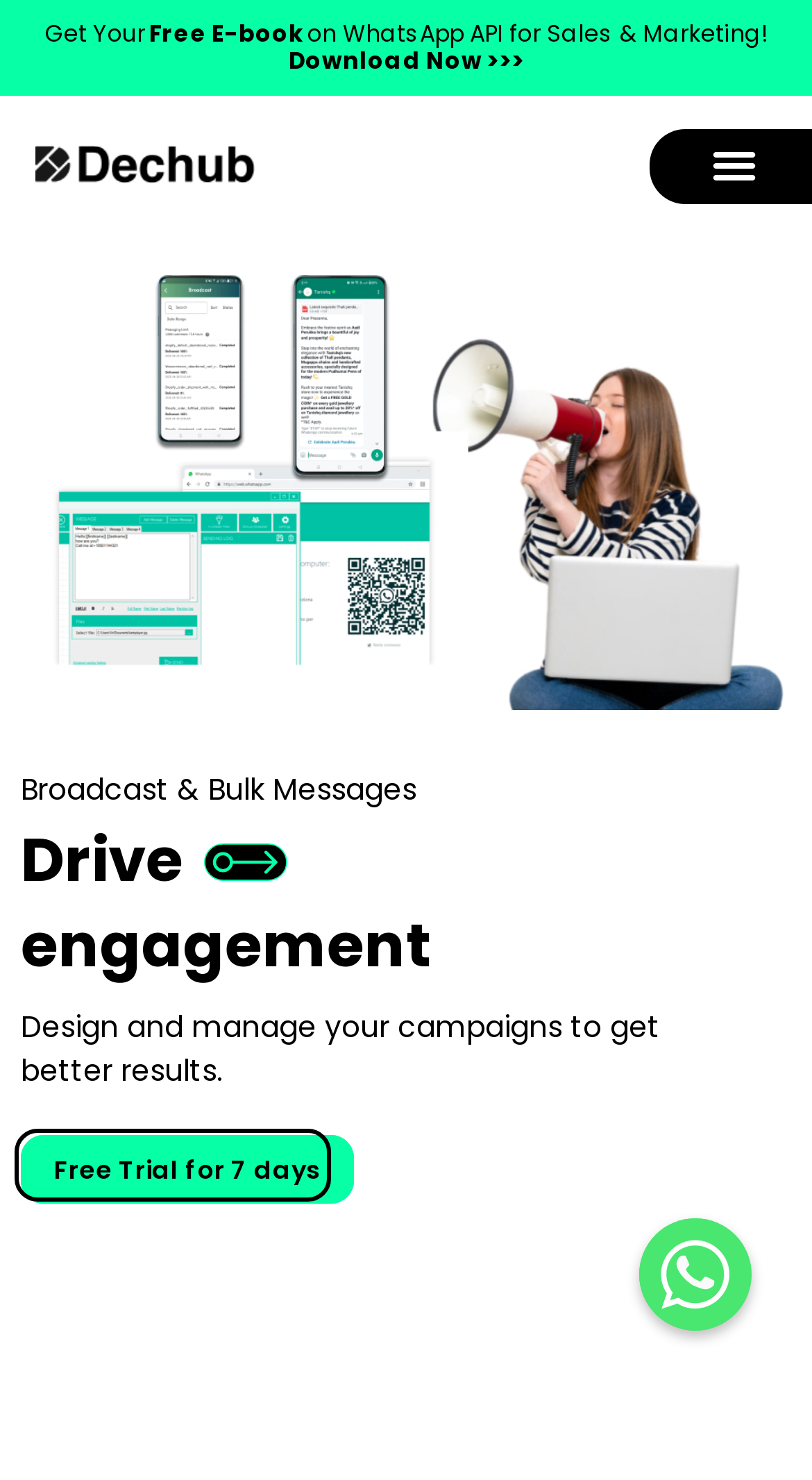Determine the bounding box coordinates for the HTML element mentioned in the following description: "November 2010". The coordinates should be a list of four floats ranging from 0 to 1, represented as [left, top, right, bottom].

None